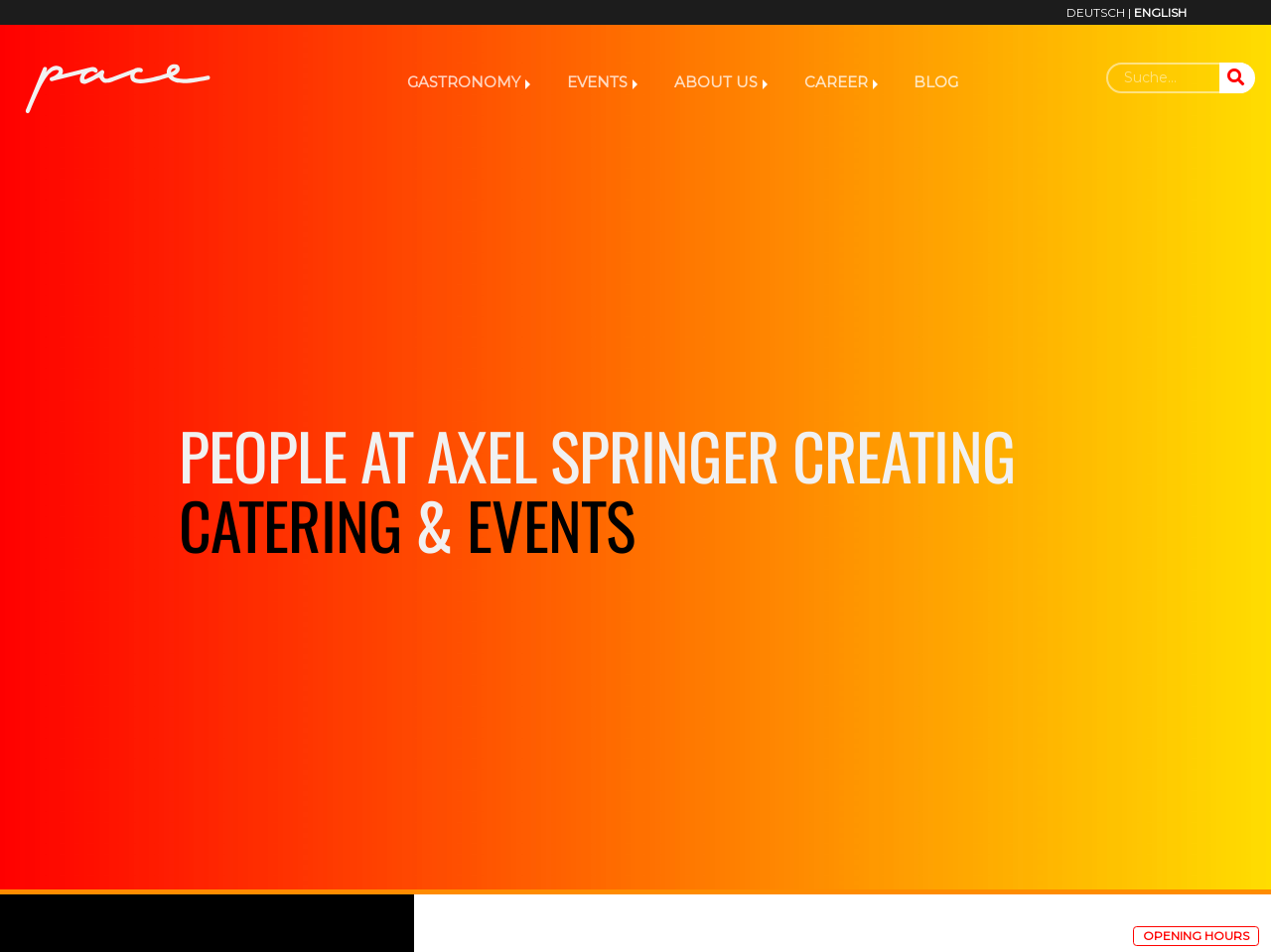Using the image as a reference, answer the following question in as much detail as possible:
Is there a link to 'OPENING HOURS' at the bottom of the page?

I checked the bounding box coordinates of the link 'OPENING HOURS' and found that it is located at the bottom of the page, with a y1 coordinate of 0.973.